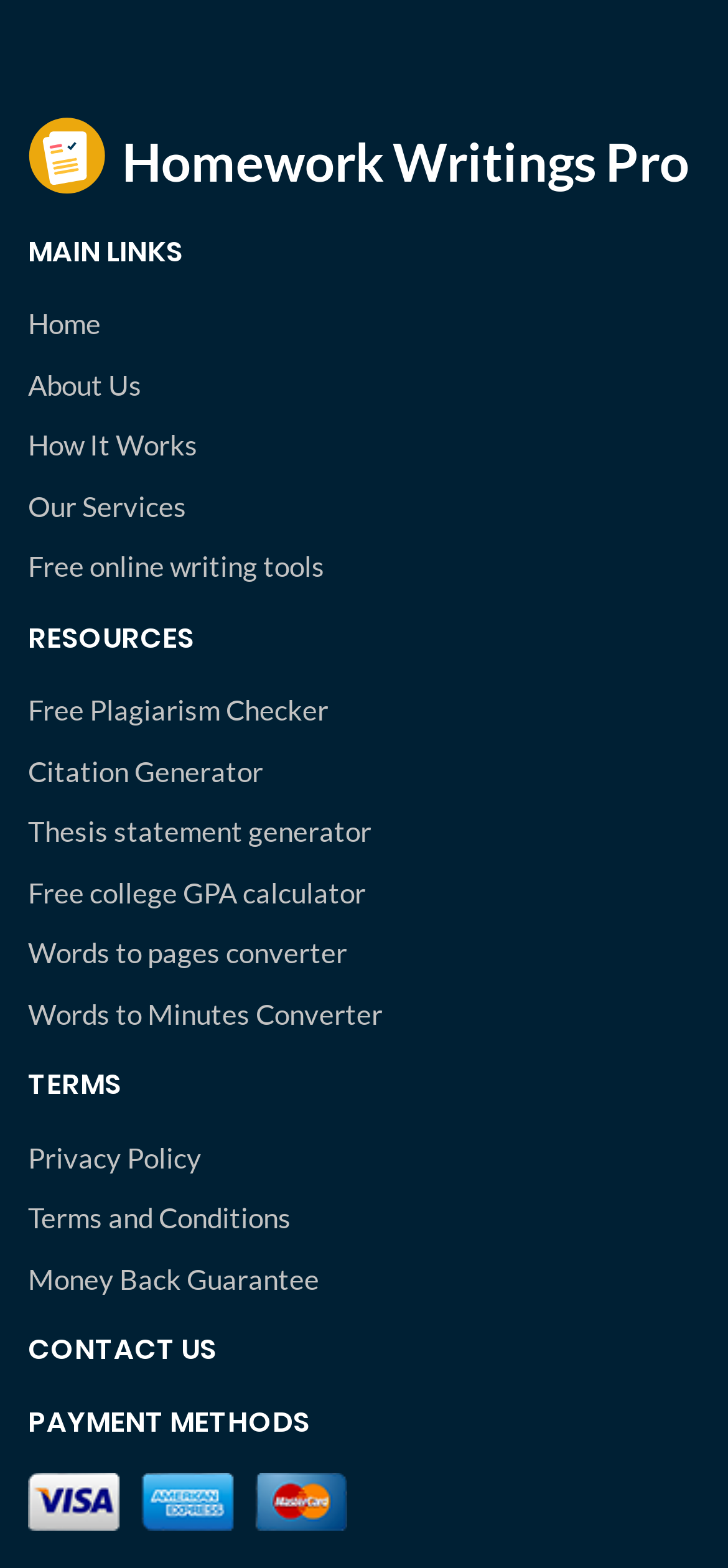Using the element description Our Services, predict the bounding box coordinates for the UI element. Provide the coordinates in (top-left x, top-left y, bottom-right x, bottom-right y) format with values ranging from 0 to 1.

[0.038, 0.309, 0.962, 0.336]